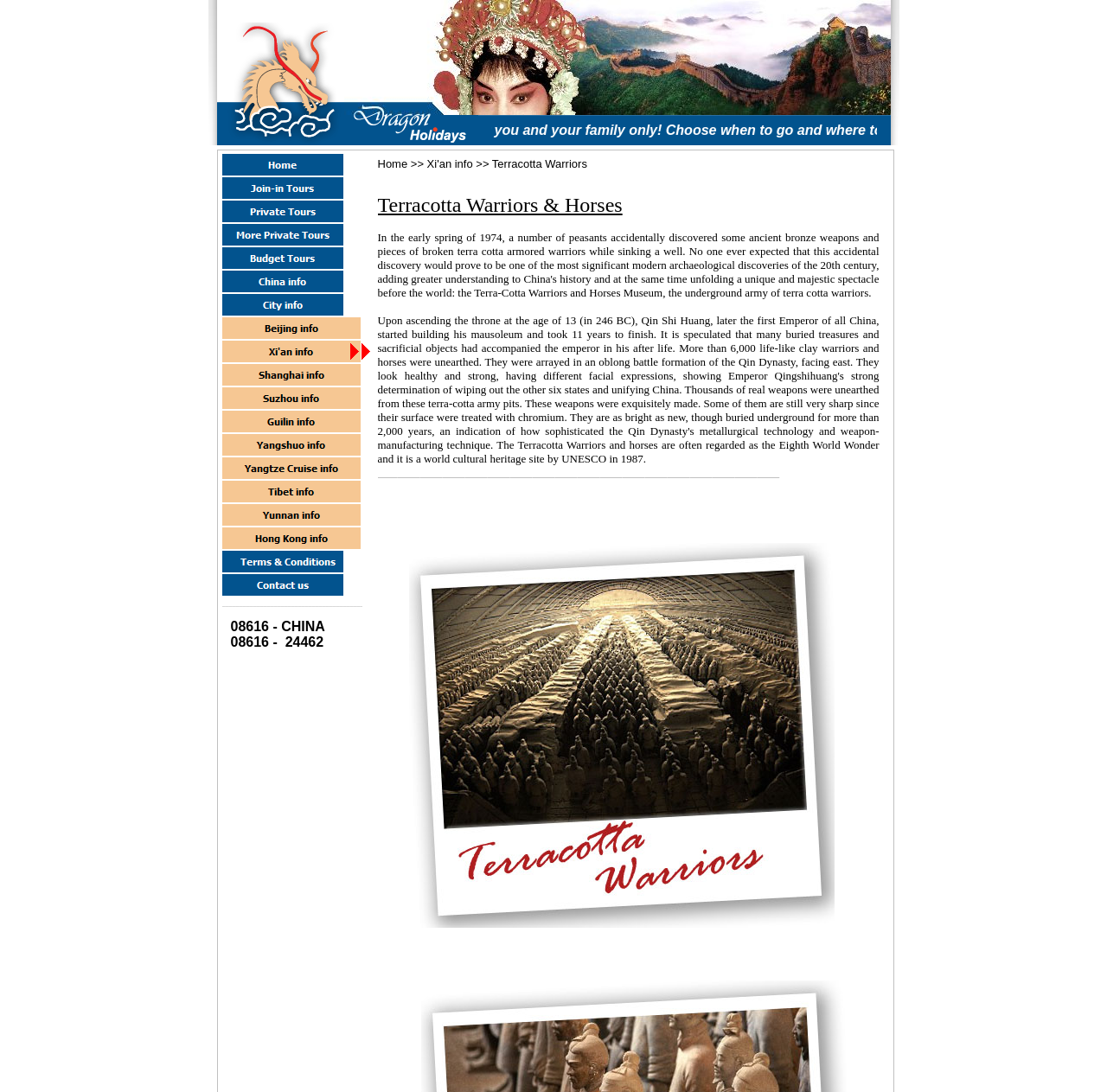Locate the bounding box coordinates of the clickable area needed to fulfill the instruction: "Click the first link on the list".

[0.2, 0.15, 0.31, 0.163]